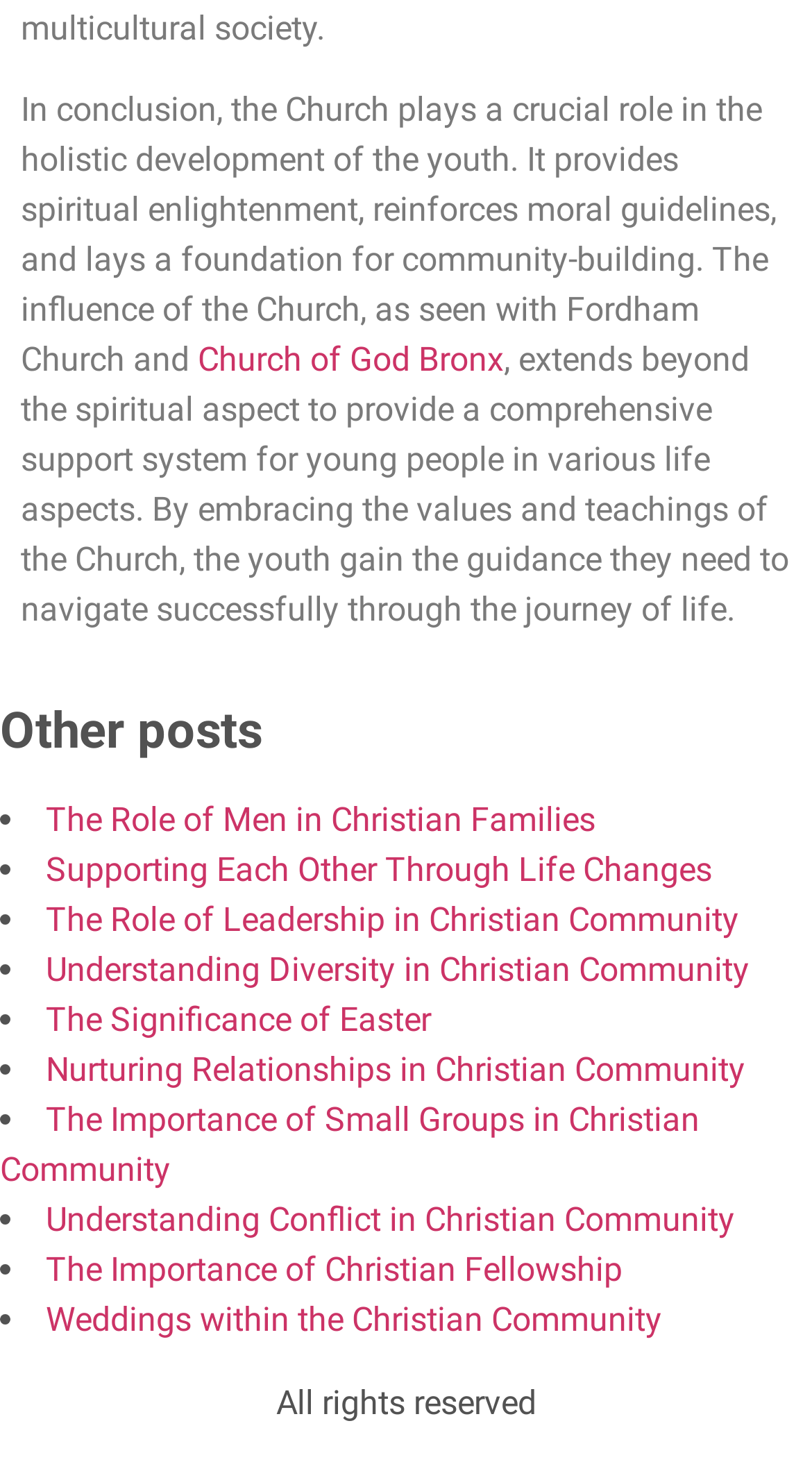Identify the bounding box for the given UI element using the description provided. Coordinates should be in the format (top-left x, top-left y, bottom-right x, bottom-right y) and must be between 0 and 1. Here is the description: Church of God Bronx

[0.244, 0.232, 0.621, 0.259]